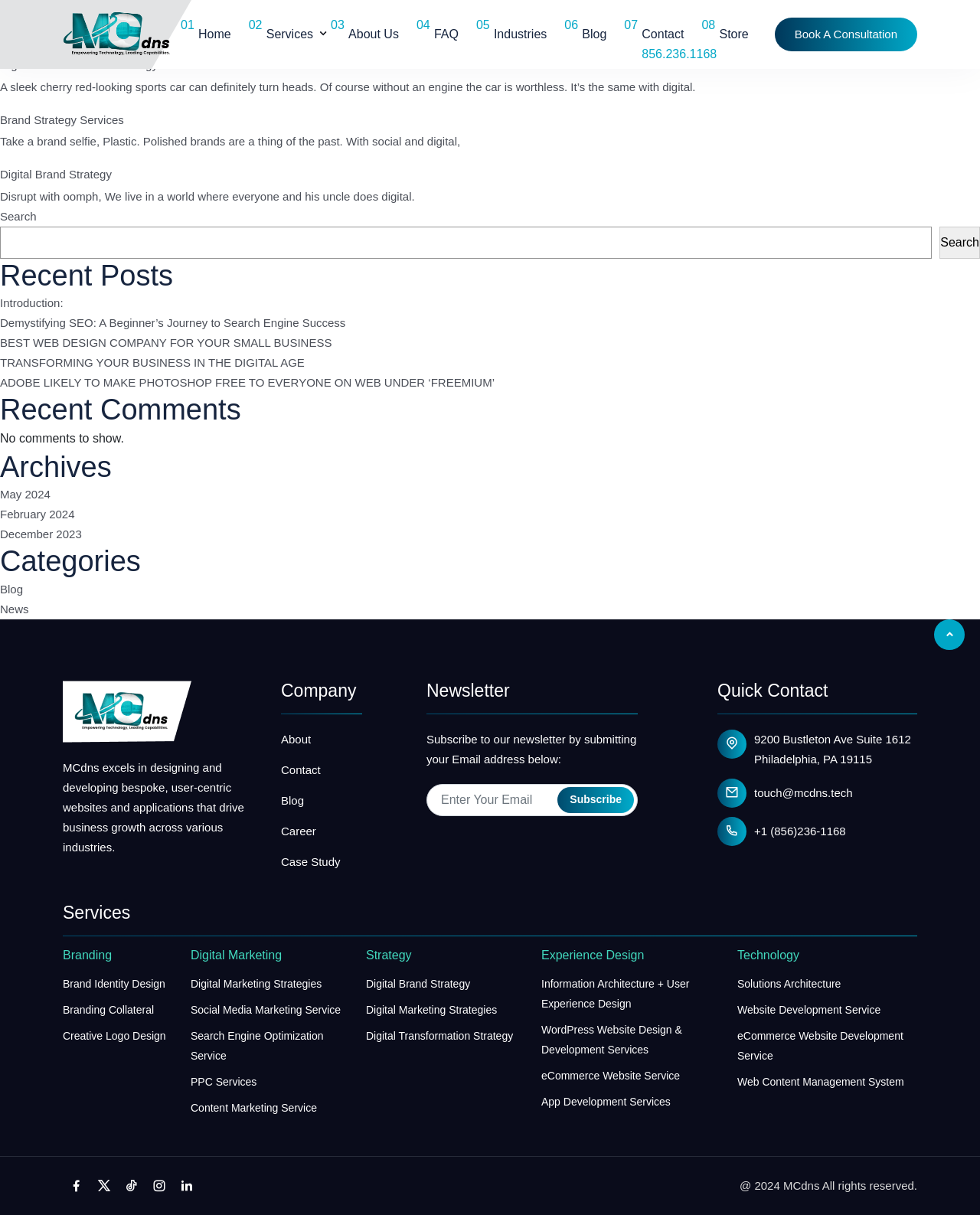Use a single word or phrase to answer the question:
What is the topic of the recent posts?

Digital transformation, SEO, Web design